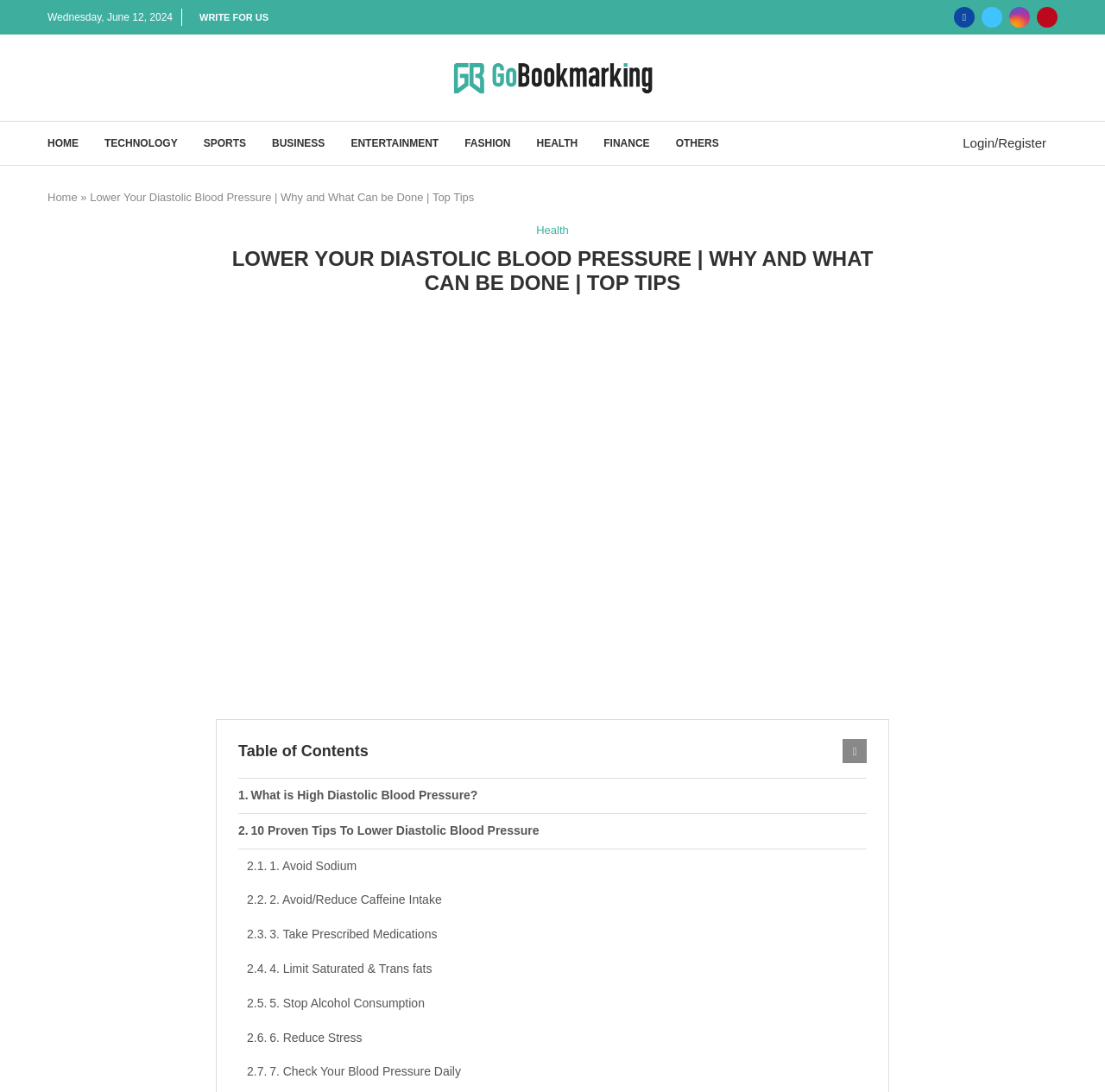Identify the bounding box coordinates of the region that needs to be clicked to carry out this instruction: "Read about 'What is High Diastolic Blood Pressure?'". Provide these coordinates as four float numbers ranging from 0 to 1, i.e., [left, top, right, bottom].

[0.216, 0.713, 0.784, 0.745]